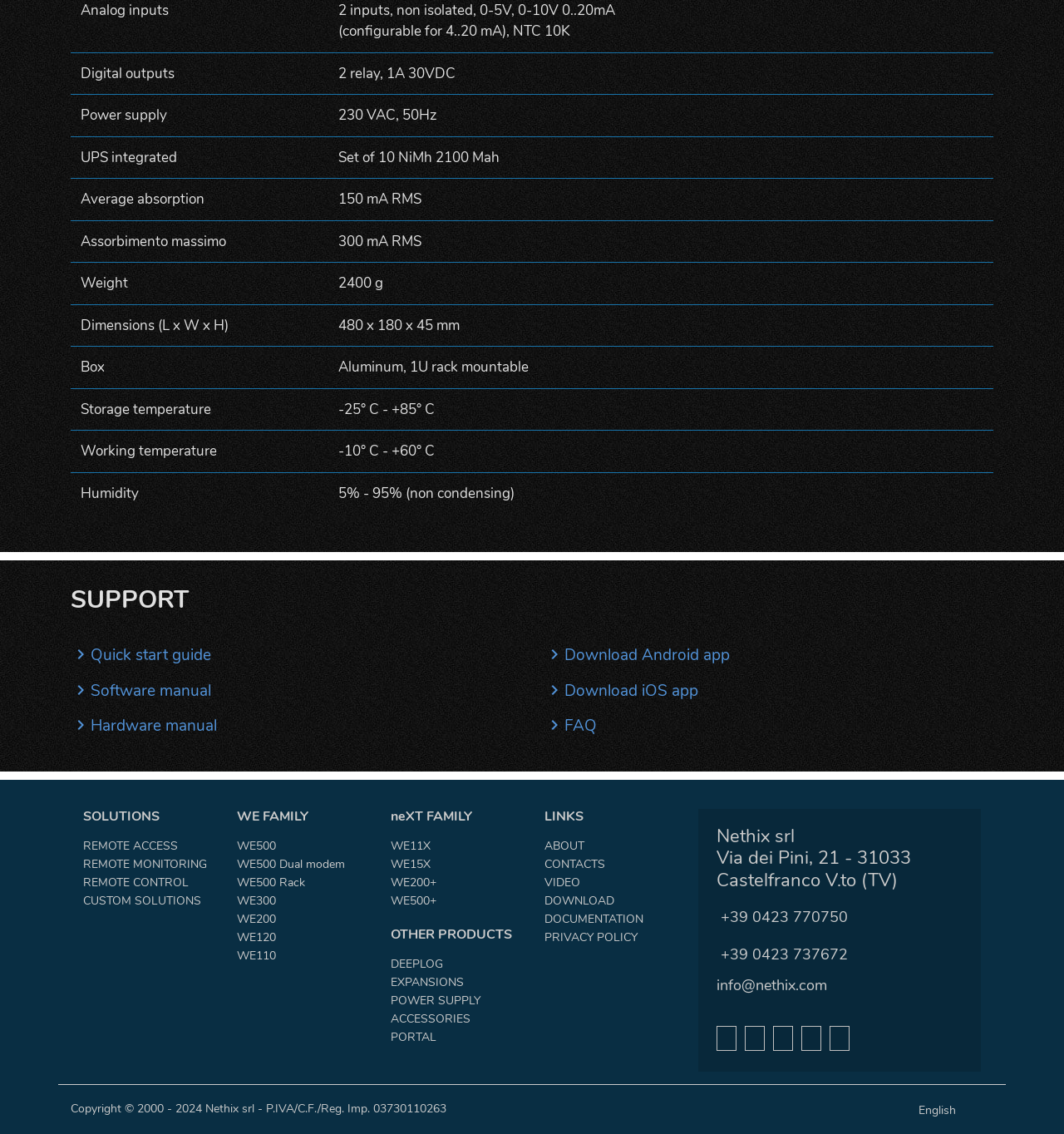From the details in the image, provide a thorough response to the question: How many links are there under the 'SUPPORT' section?

I counted the number of links under the 'SUPPORT' section, which are Quick start guide, Software manual, Hardware manual, Download Android app, Download iOS app, and FAQ, totaling 6 links.